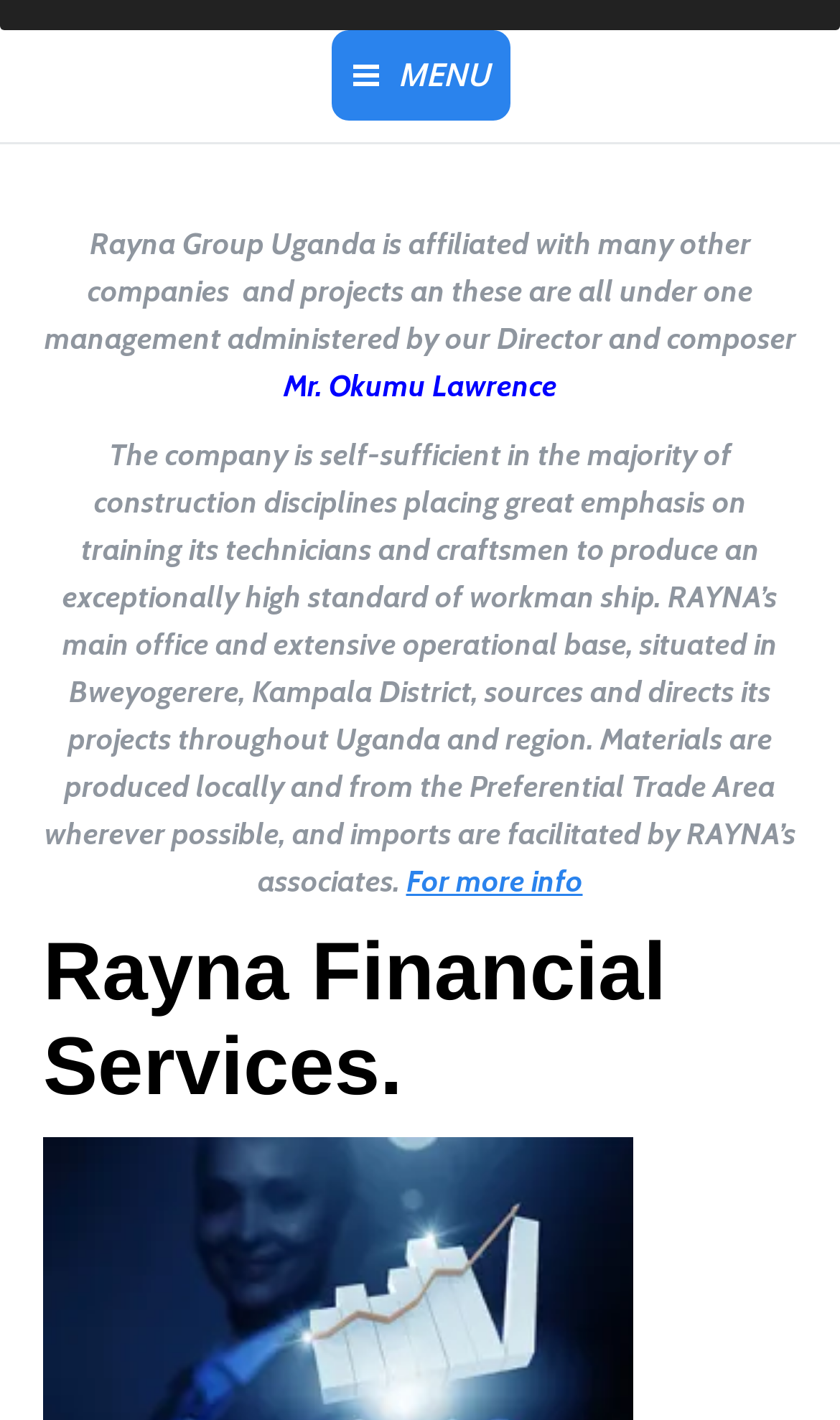Bounding box coordinates are specified in the format (top-left x, top-left y, bottom-right x, bottom-right y). All values are floating point numbers bounded between 0 and 1. Please provide the bounding box coordinate of the region this sentence describes: Rayna Financ

[0.051, 0.653, 0.685, 0.717]